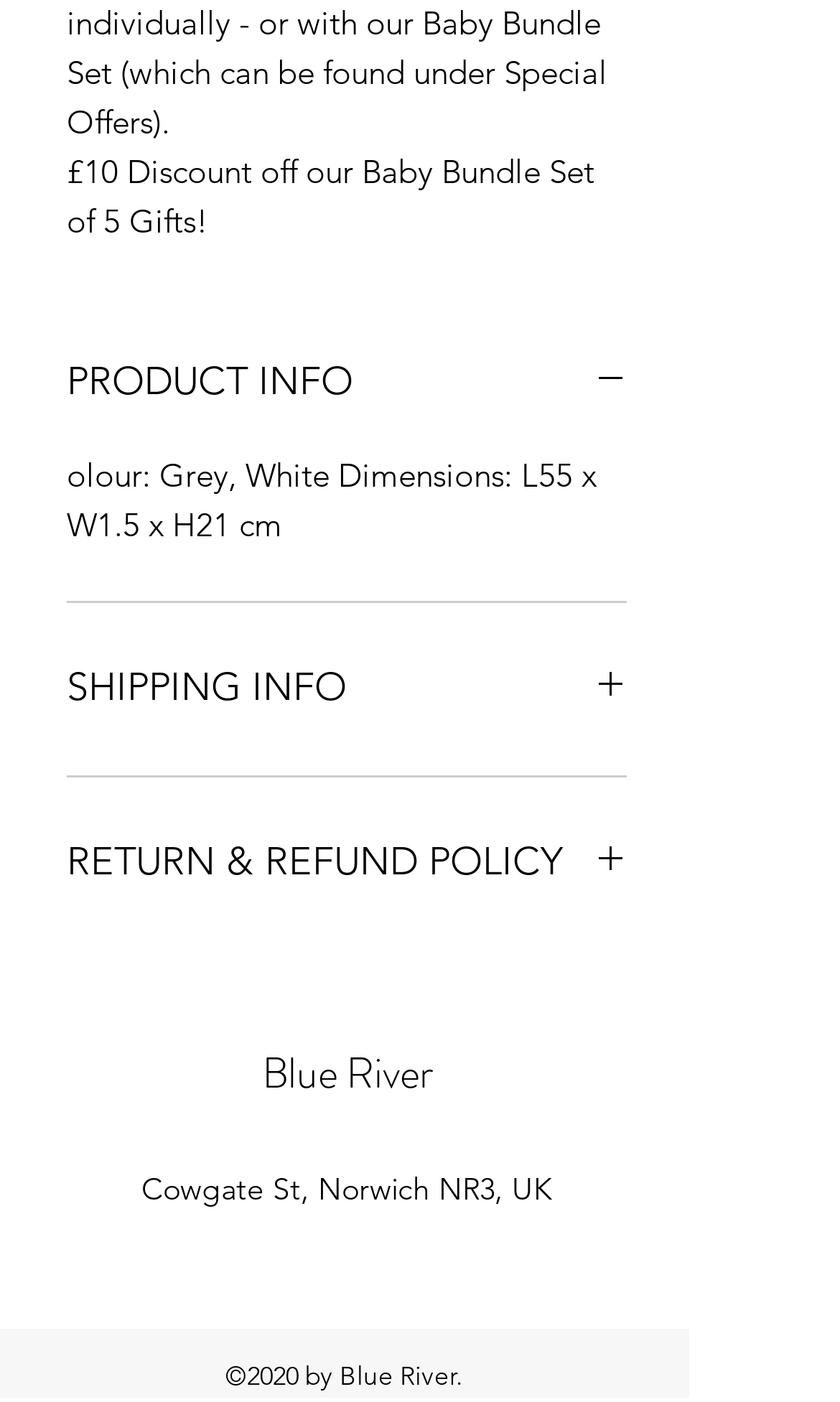Respond with a single word or phrase:
What is the name of the company?

Blue River